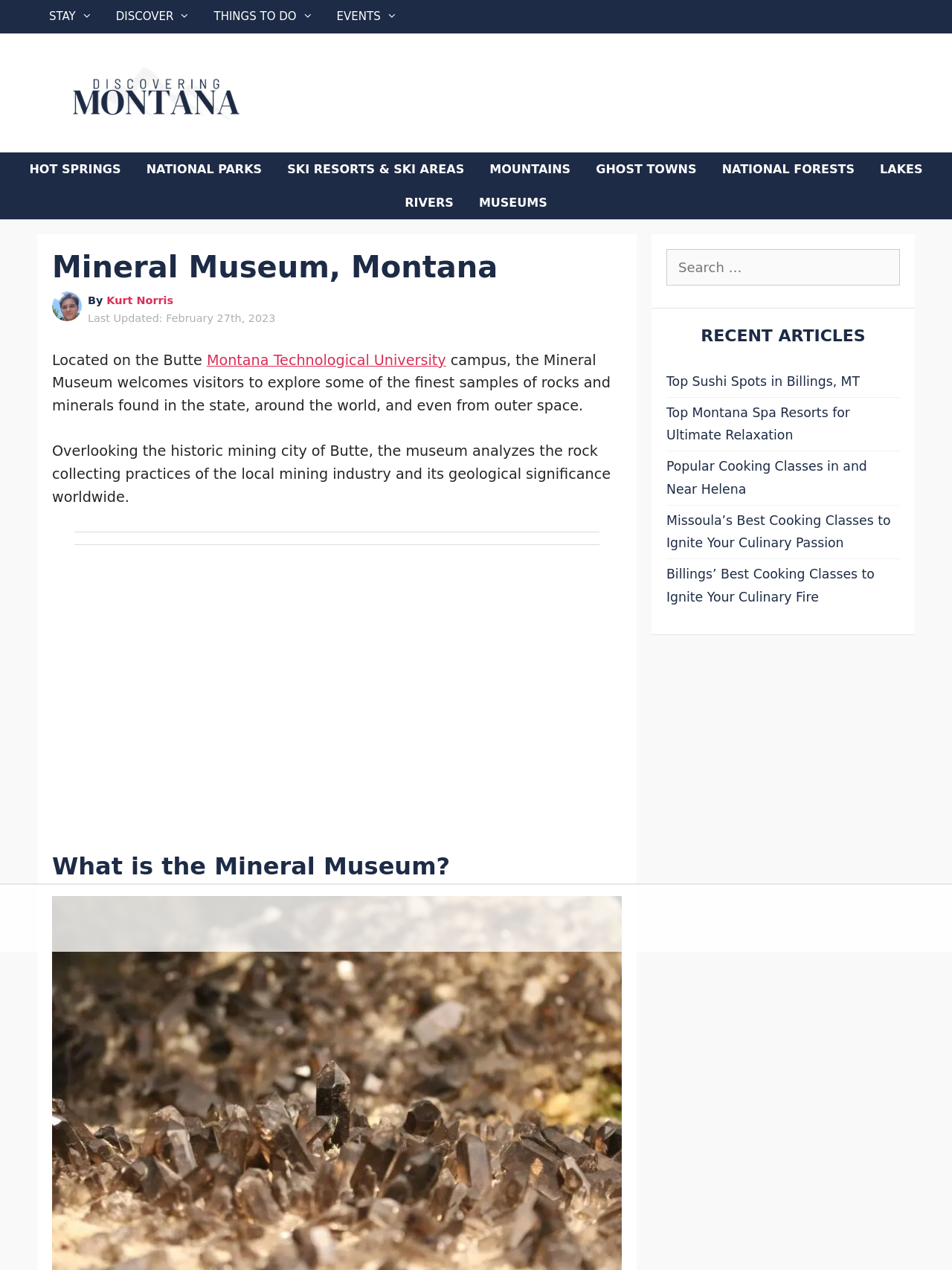Find the bounding box coordinates of the clickable area required to complete the following action: "Search for something".

[0.7, 0.196, 0.945, 0.225]